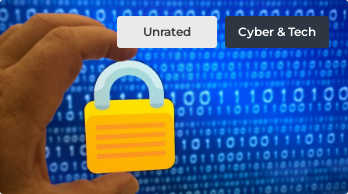Elaborate on the contents of the image in great detail.

The image features a hand holding a bright yellow padlock, symbolizing cybersecurity and online protection. The backdrop is a digital display of blue binary code, emphasizing the theme of technology and the internet. In the upper part of the image, there are two buttons labeled "Unrated" and "Cyber & Tech," suggesting a focus on assessing and enhancing personal security in the digital age. This visual captures the essential message of strengthening cybersecurity measures in an increasingly interconnected world.